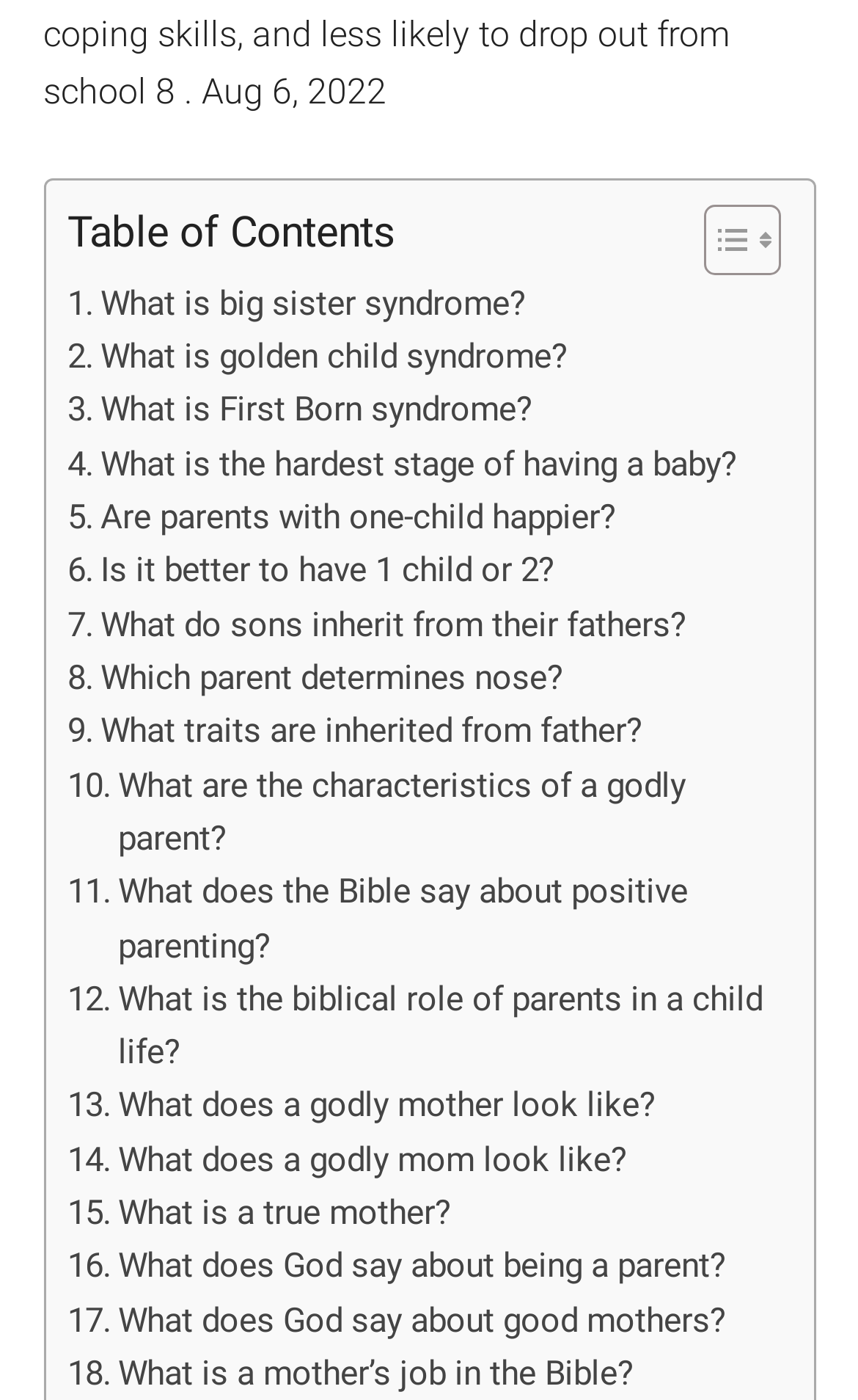Identify the bounding box coordinates of the specific part of the webpage to click to complete this instruction: "Toggle Table of Content".

[0.781, 0.144, 0.896, 0.198]